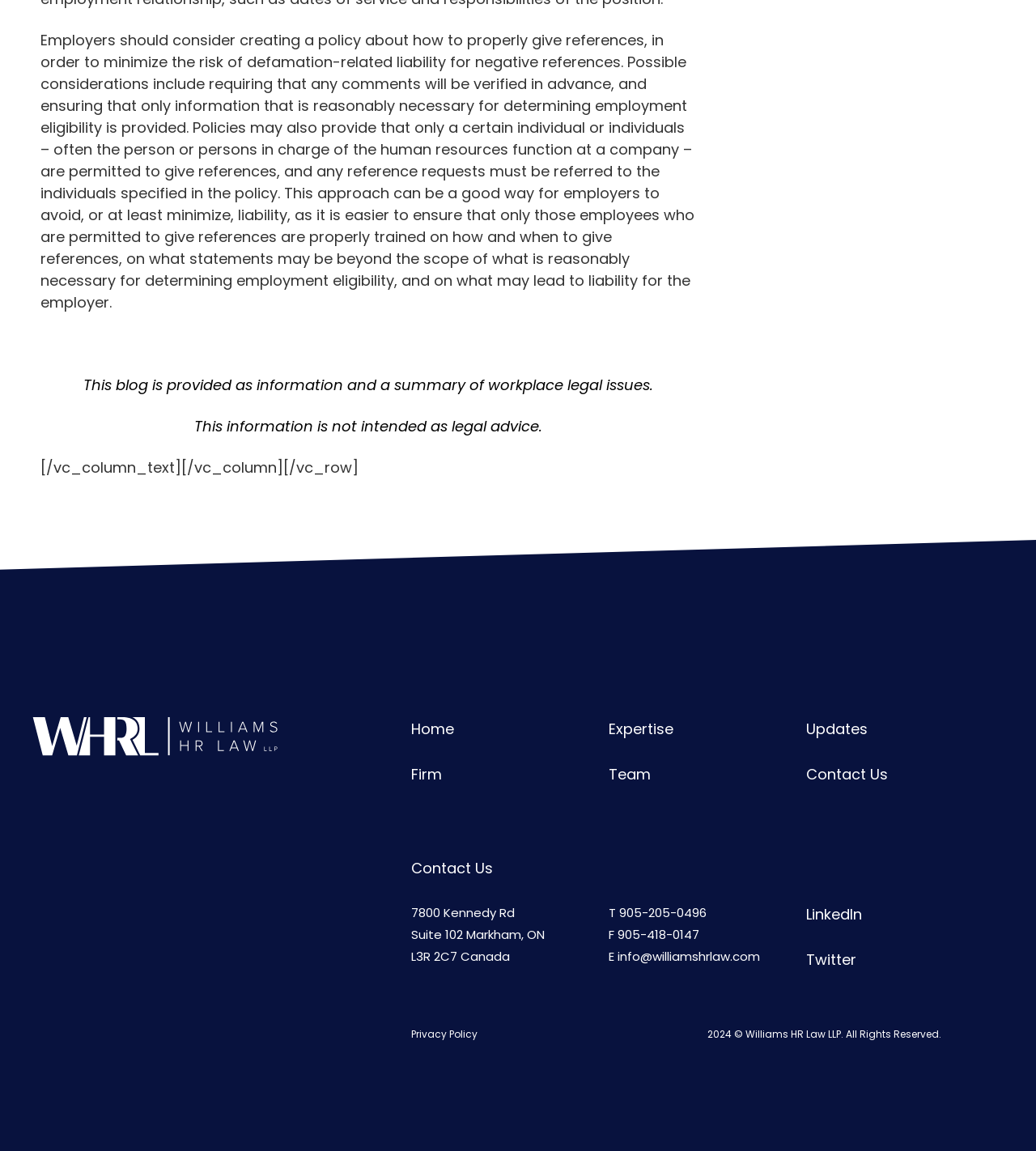Respond to the question below with a single word or phrase: What is the purpose of creating a policy about giving references?

Minimize defamation-related liability